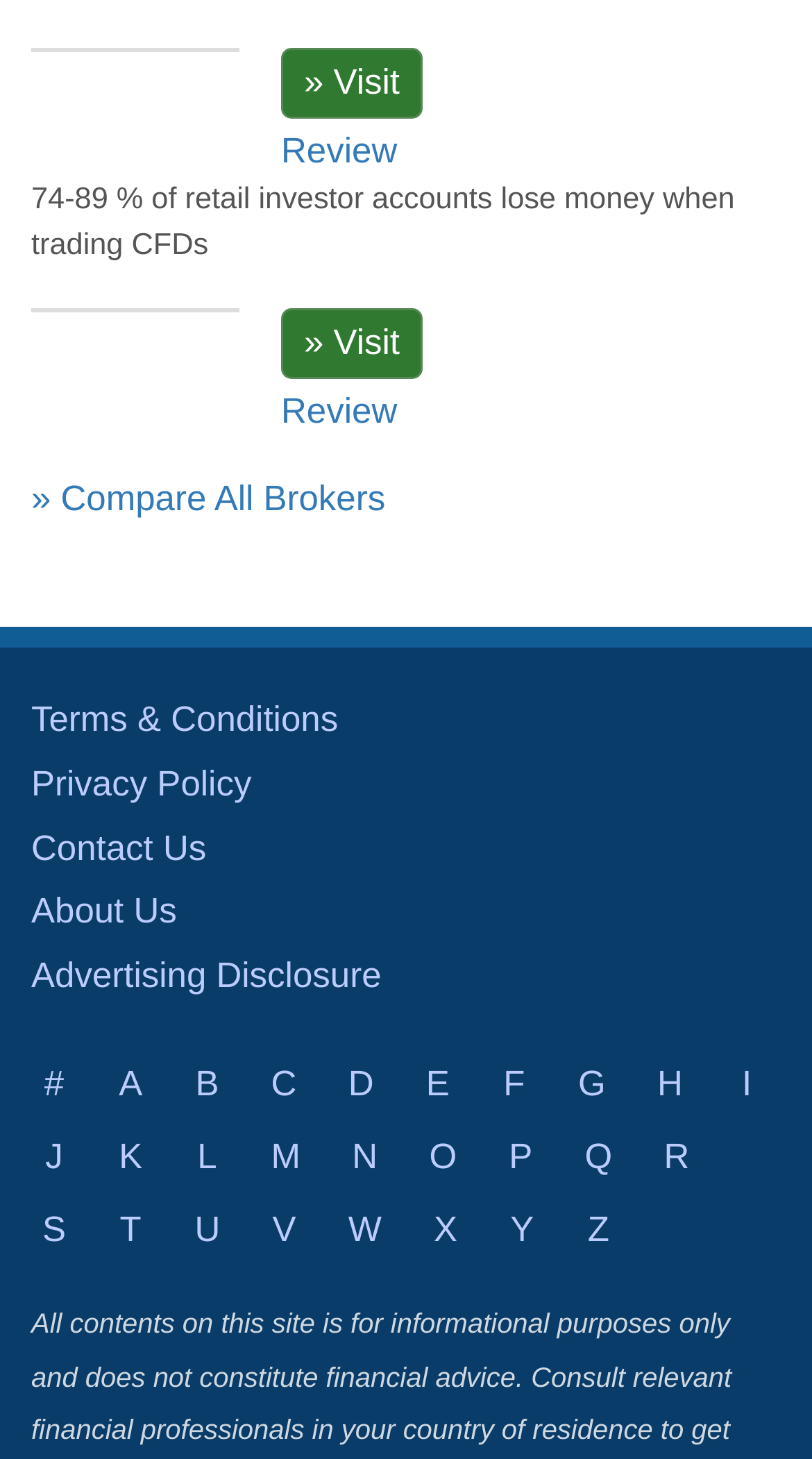Find the coordinates for the bounding box of the element with this description: "Terms & Conditions".

[0.038, 0.48, 0.416, 0.507]